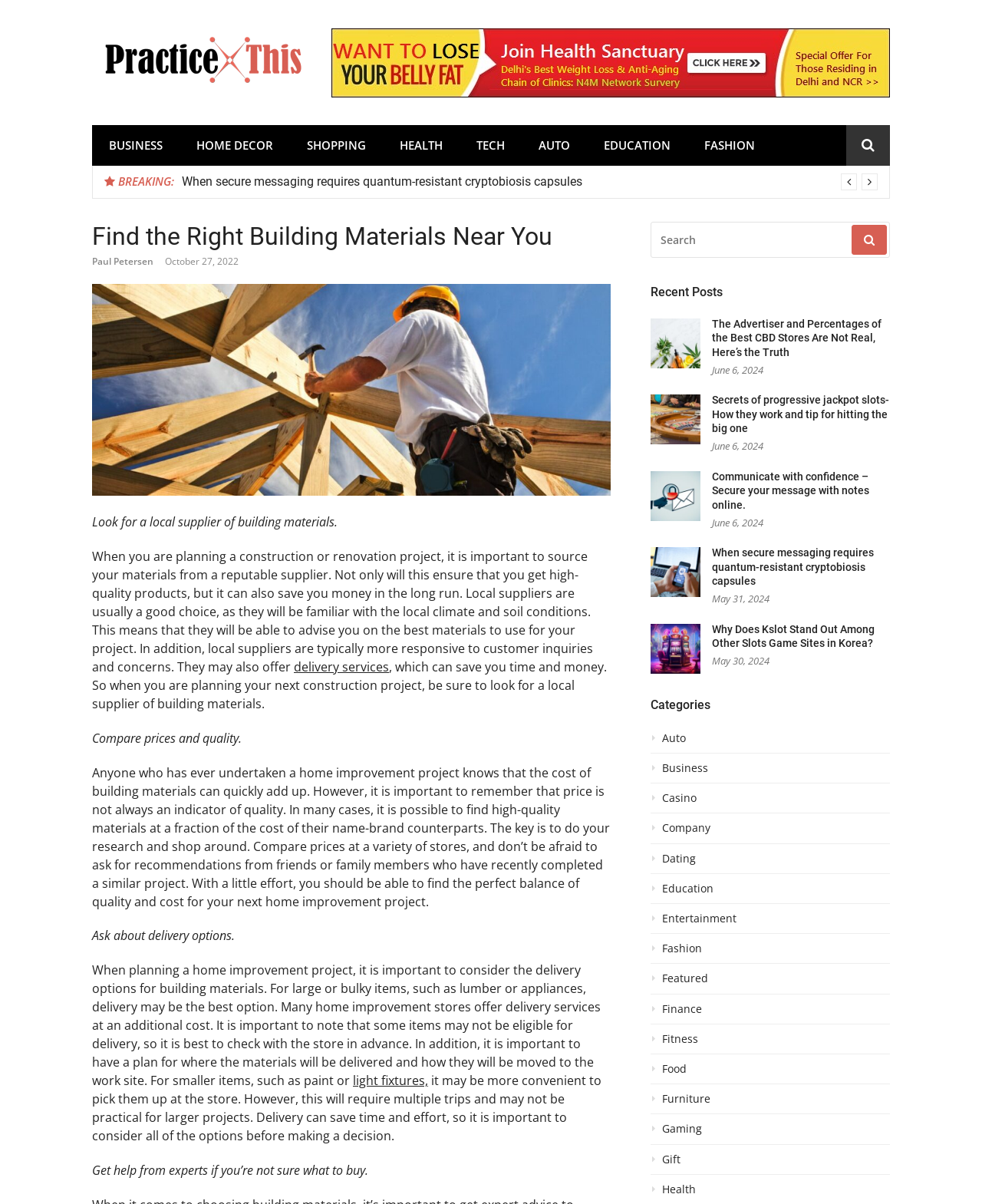Based on the visual content of the image, answer the question thoroughly: What is the purpose of the search bar?

The search bar on the webpage allows users to search for specific topics or keywords, making it easier to find relevant information and articles on the website.